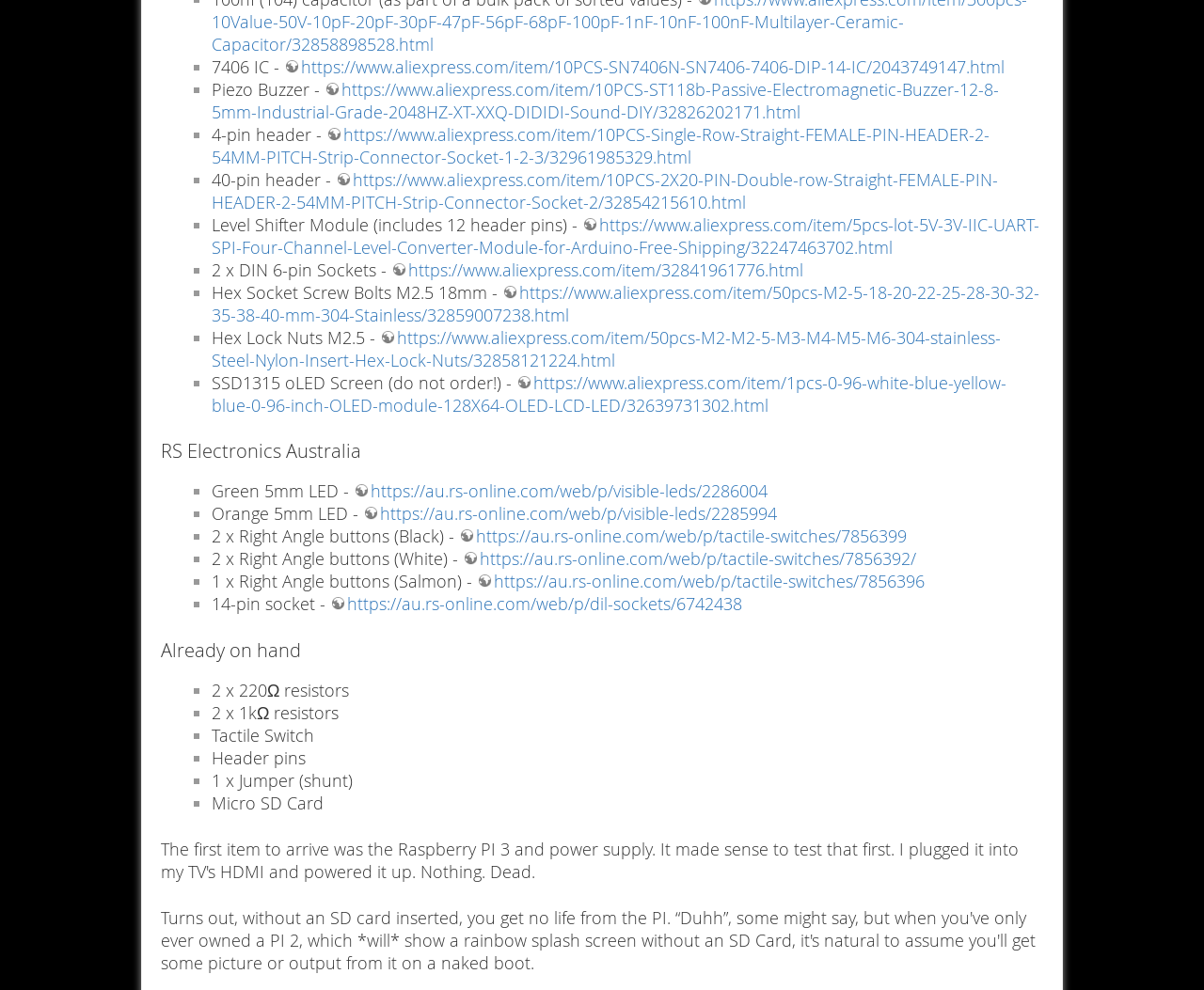Answer the question with a single word or phrase: 
How many types of LEDs are listed?

3